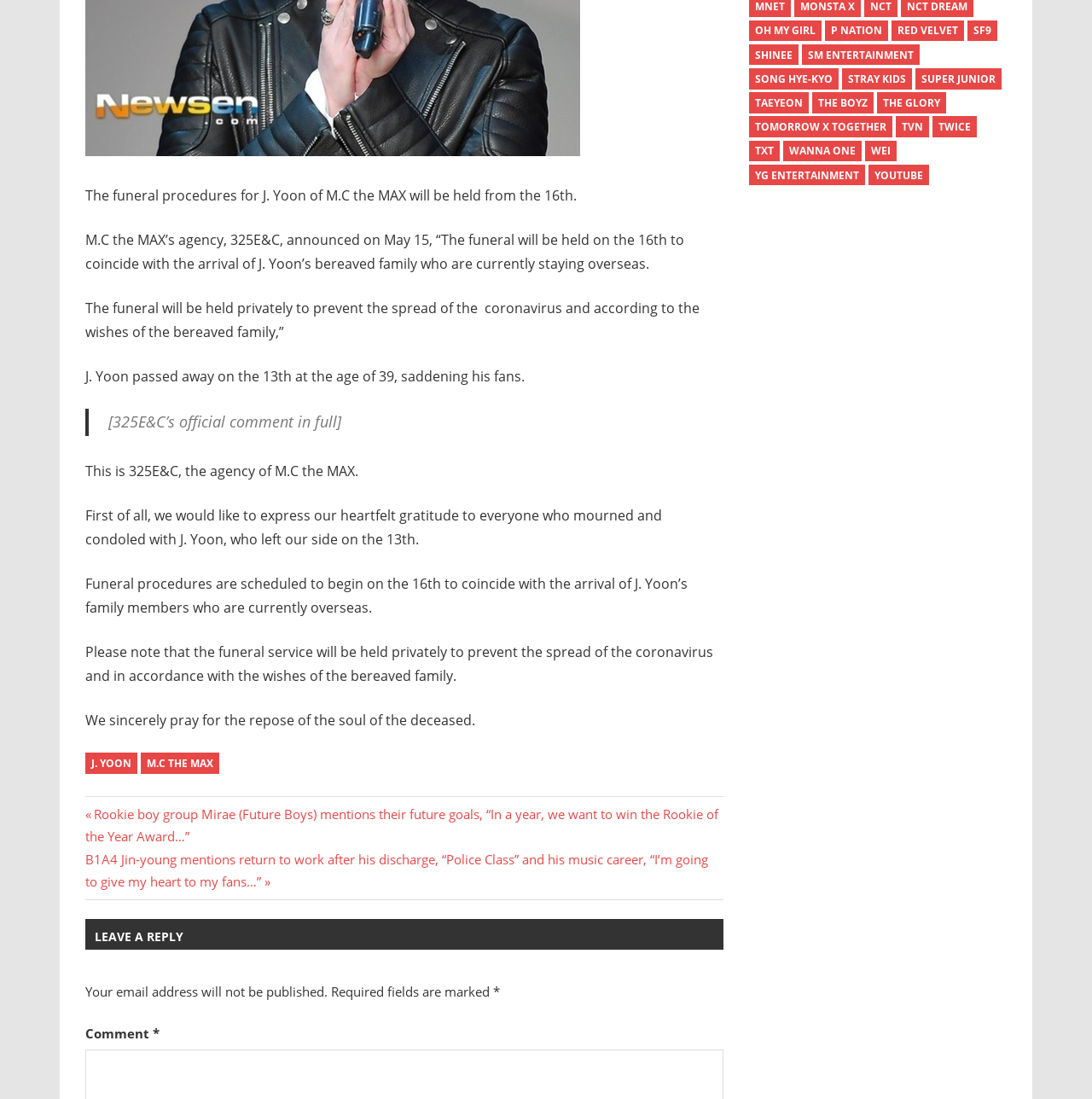Given the element description, predict the bounding box coordinates in the format (top-left x, top-left y, bottom-right x, bottom-right y), using floating point numbers between 0 and 1: SM Entertainment

[0.734, 0.04, 0.842, 0.059]